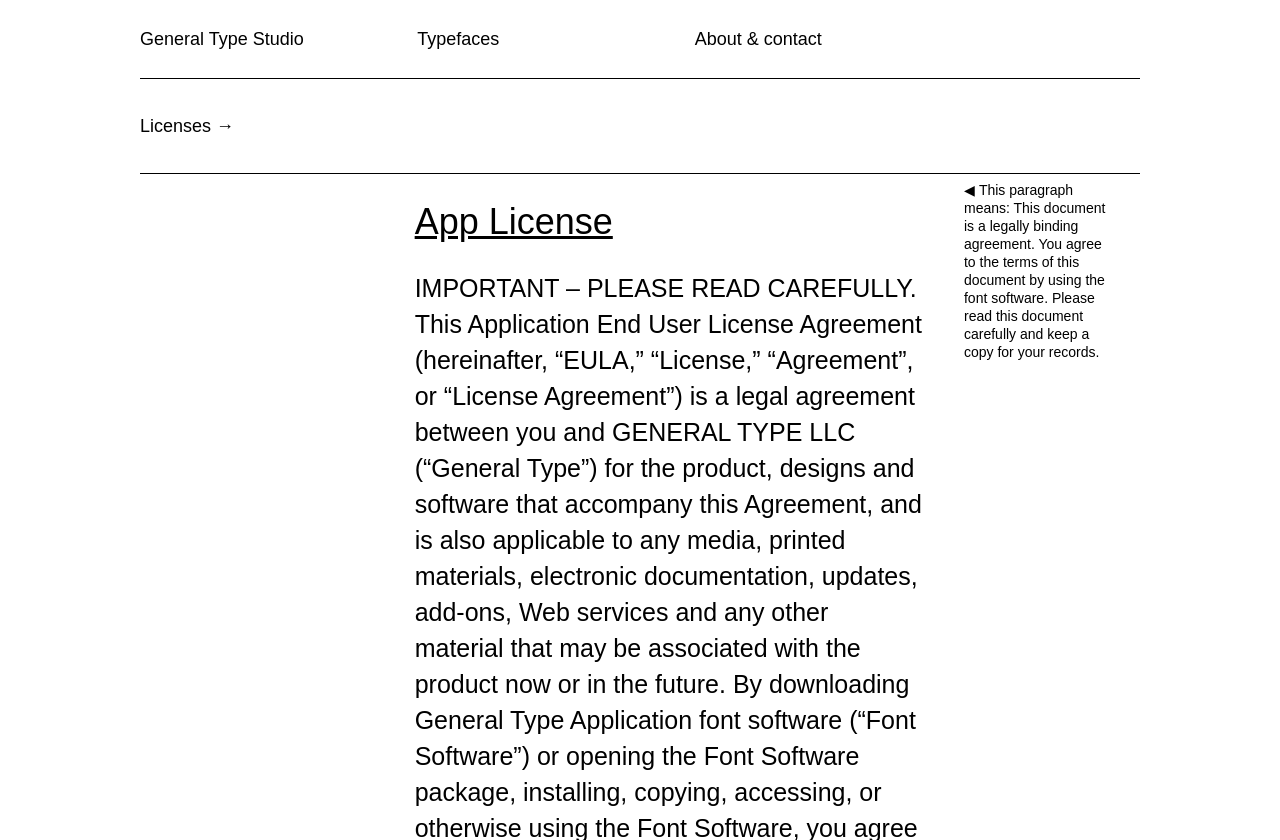What is the relationship between using the font software and the document?
Please provide a single word or phrase answer based on the image.

Agreement to terms